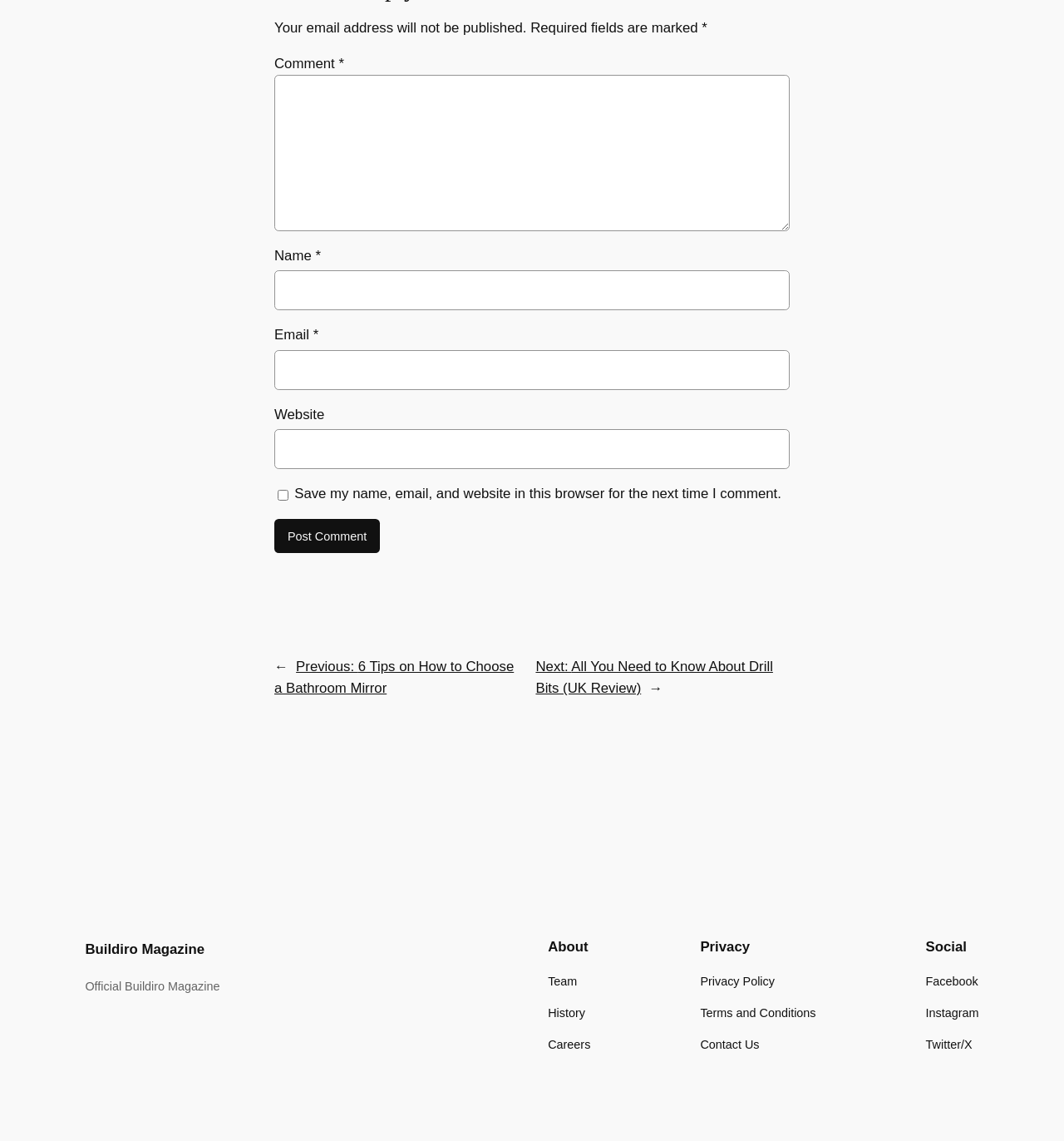Bounding box coordinates are to be given in the format (top-left x, top-left y, bottom-right x, bottom-right y). All values must be floating point numbers between 0 and 1. Provide the bounding box coordinate for the UI element described as: History

[0.515, 0.88, 0.55, 0.896]